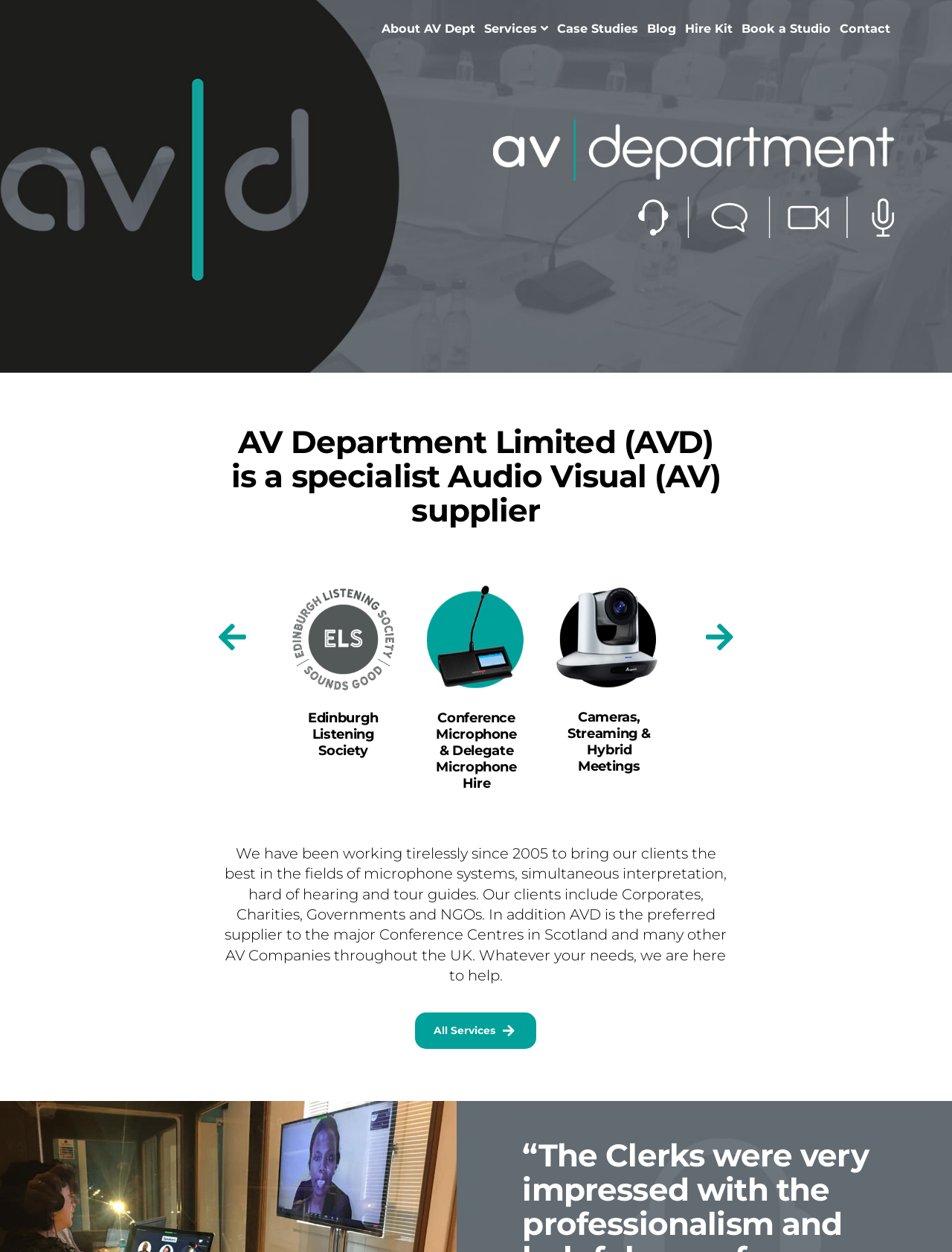Please identify the bounding box coordinates of the clickable area that will allow you to execute the instruction: "Learn more about Case Studies".

[0.581, 0.006, 0.675, 0.03]